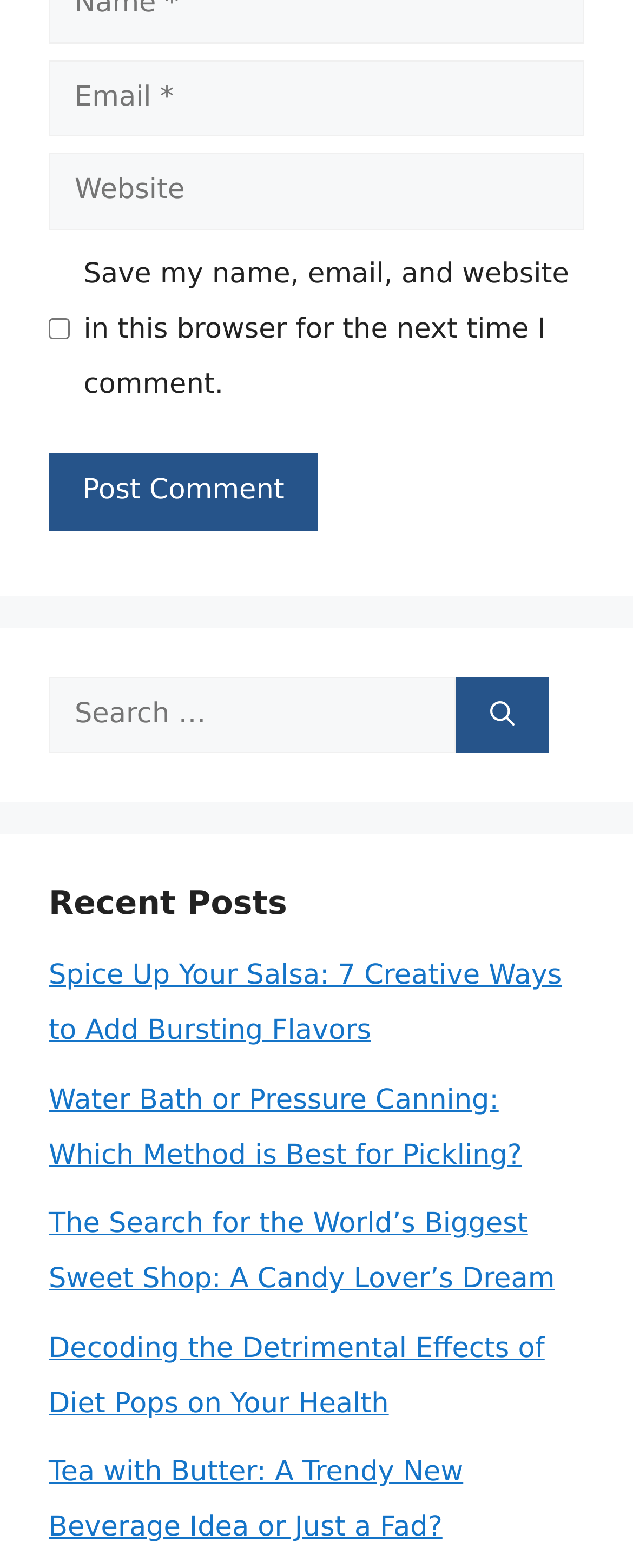Could you highlight the region that needs to be clicked to execute the instruction: "Search for something"?

[0.077, 0.431, 0.721, 0.48]